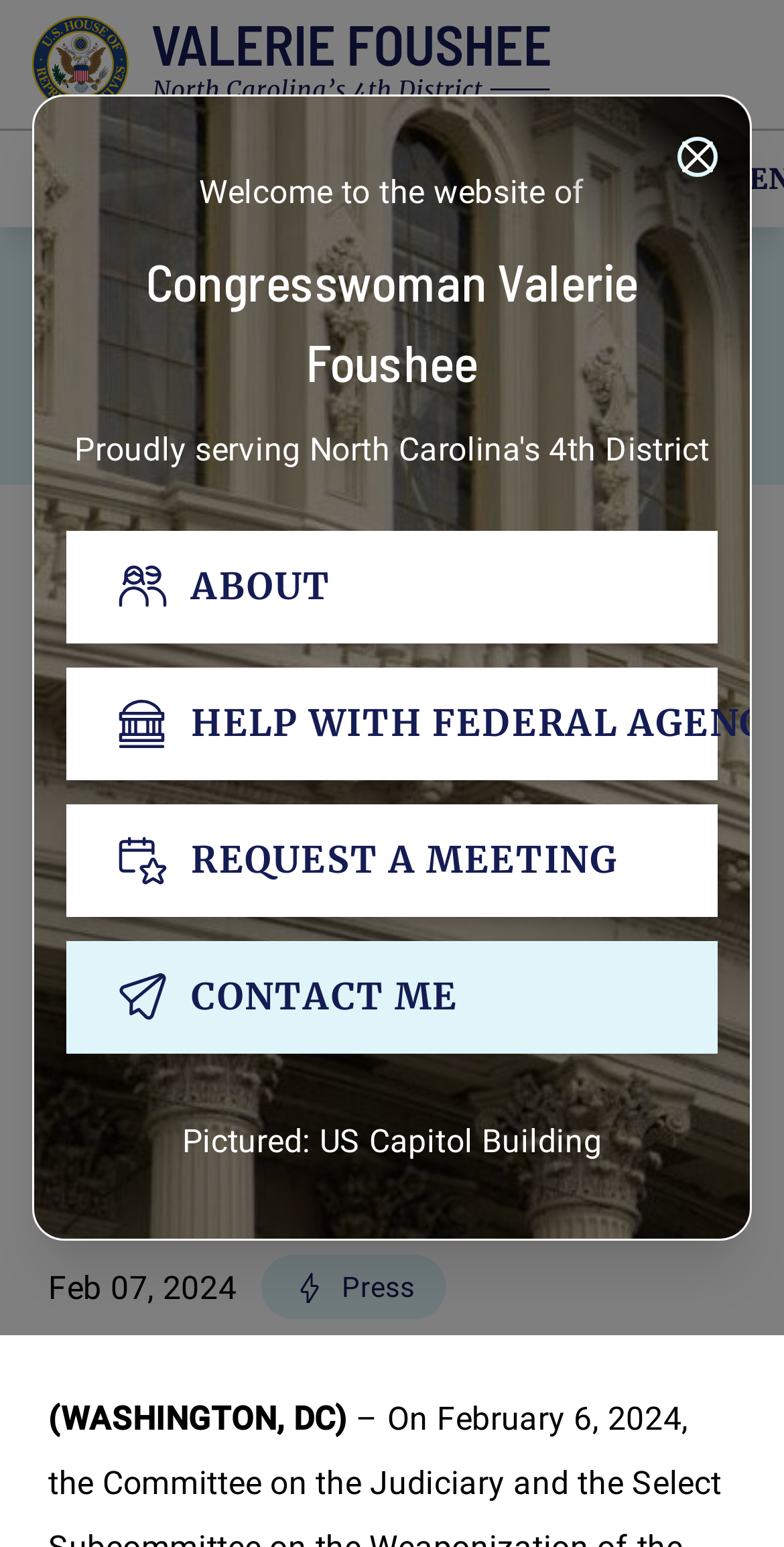Identify the bounding box coordinates of the specific part of the webpage to click to complete this instruction: "Go to the Home page".

[0.041, 0.01, 0.867, 0.073]